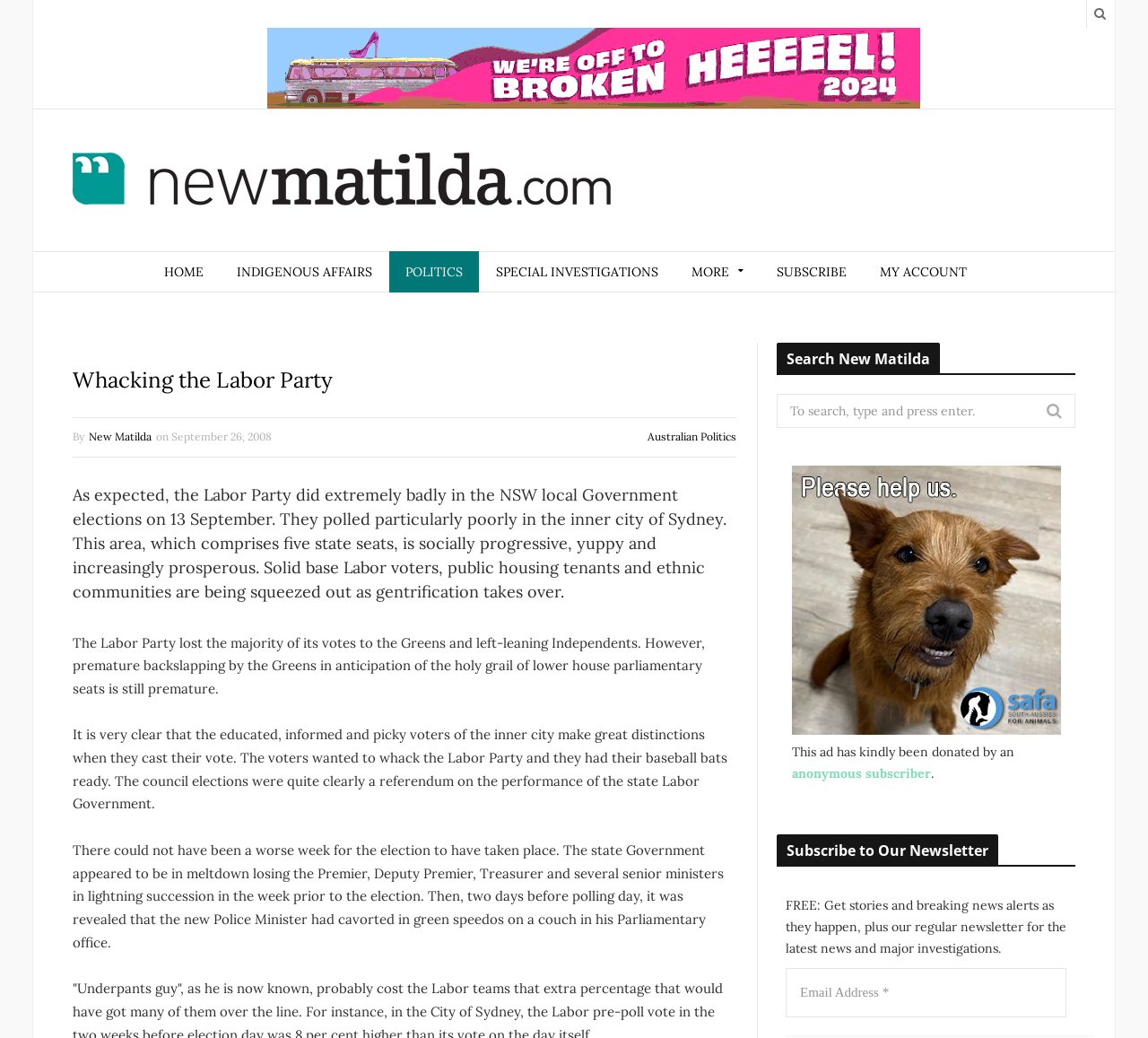Identify the bounding box coordinates of the section that should be clicked to achieve the task described: "Subscribe to the newsletter".

[0.684, 0.933, 0.929, 0.98]